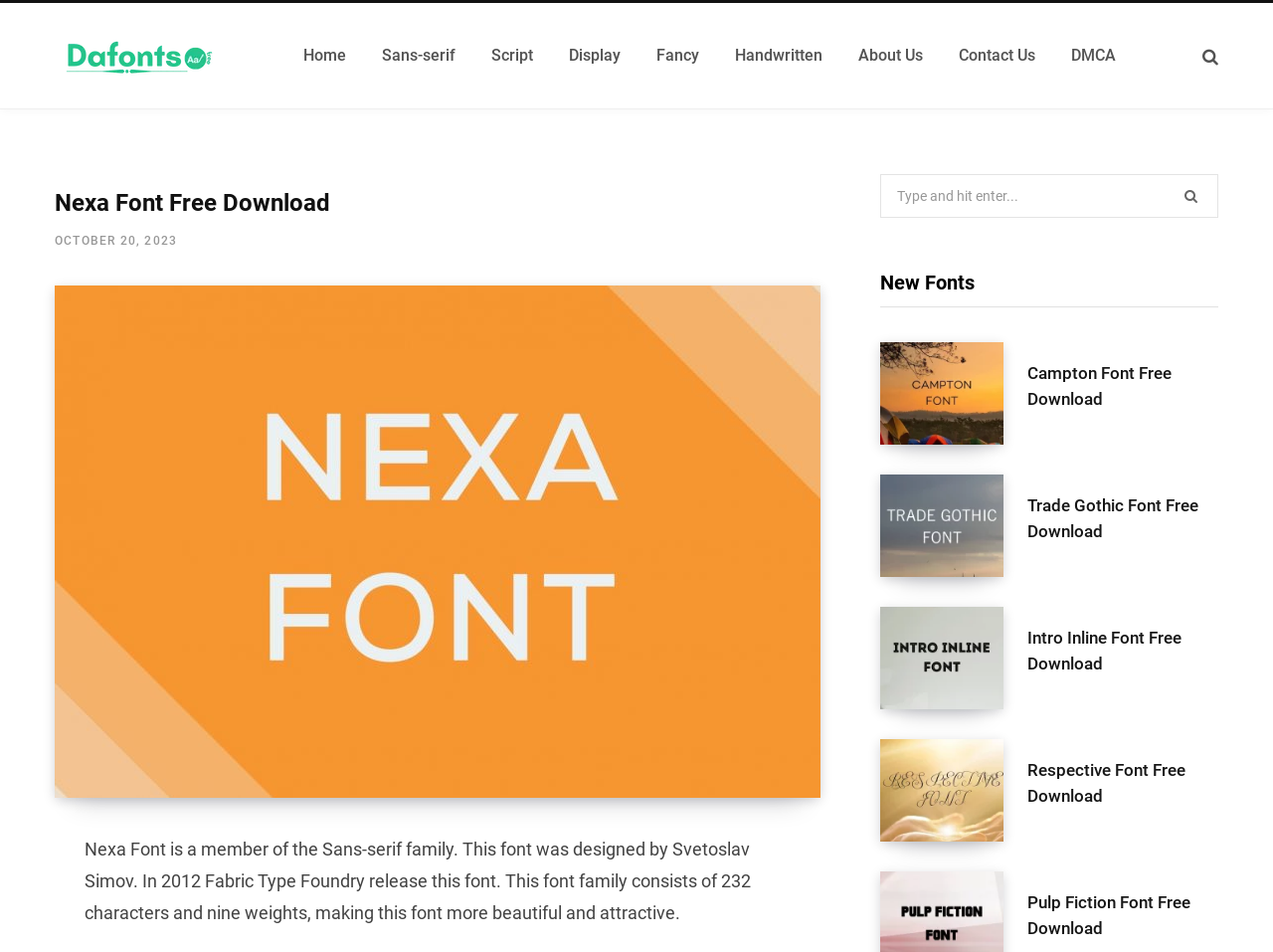Write an exhaustive caption that covers the webpage's main aspects.

The webpage is about Nexa Font, a sans-serif font designed by Svetoslav Simov and released by Fabric Type Foundry in 2012. At the top left, there is a link to "Dafonts Free" accompanied by an image. Below it, there is a navigation menu with links to "Home", various font categories like "Sans-serif", "Script", and "Display", as well as "About Us", "Contact Us", and "DMCA".

In the main content area, there is a large header with the title "Nexa Font Free Download" and a link to "OCTOBER 20, 2023" below it. To the right of the header, there is a large image of the Nexa Font. Below the image, there is a paragraph describing the font, stating that it has 232 characters and nine weights, making it beautiful and attractive.

On the right side of the page, there is a search box with a label "Search for:" and a button with a magnifying glass icon. Below the search box, there is a heading "New Fonts" followed by a list of font links, each accompanied by an image. The fonts listed include Campton Font, Trade Gothic Font, Intro Inline Font, Respective Font, and Pulp Fiction Font. Each font link is duplicated, with the second instance appearing to the right of the first.